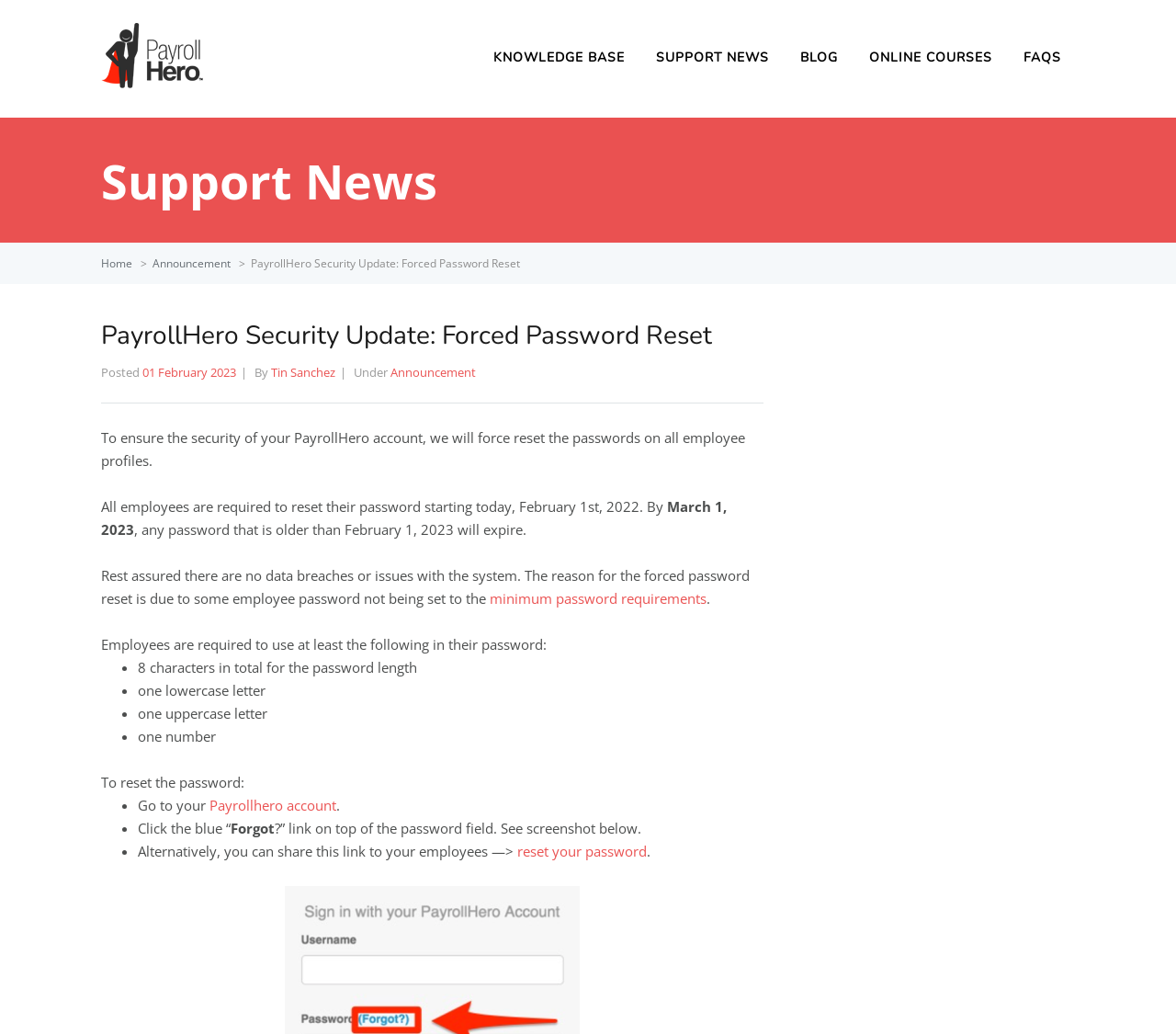Please locate the bounding box coordinates of the element that needs to be clicked to achieve the following instruction: "View 'SUPPORT NEWS'". The coordinates should be four float numbers between 0 and 1, i.e., [left, top, right, bottom].

[0.546, 0.042, 0.666, 0.07]